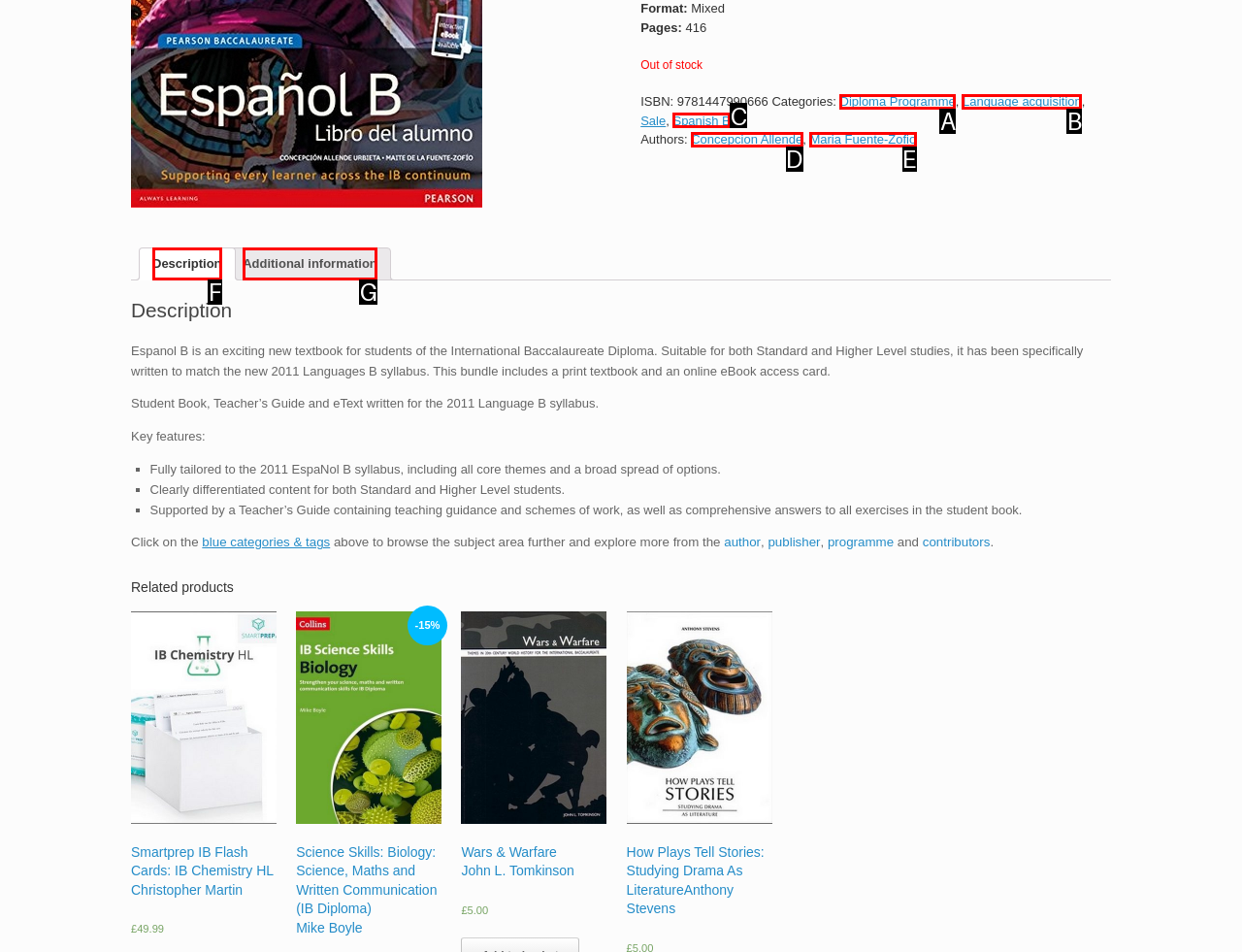Choose the HTML element that aligns with the description: Description. Indicate your choice by stating the letter.

F